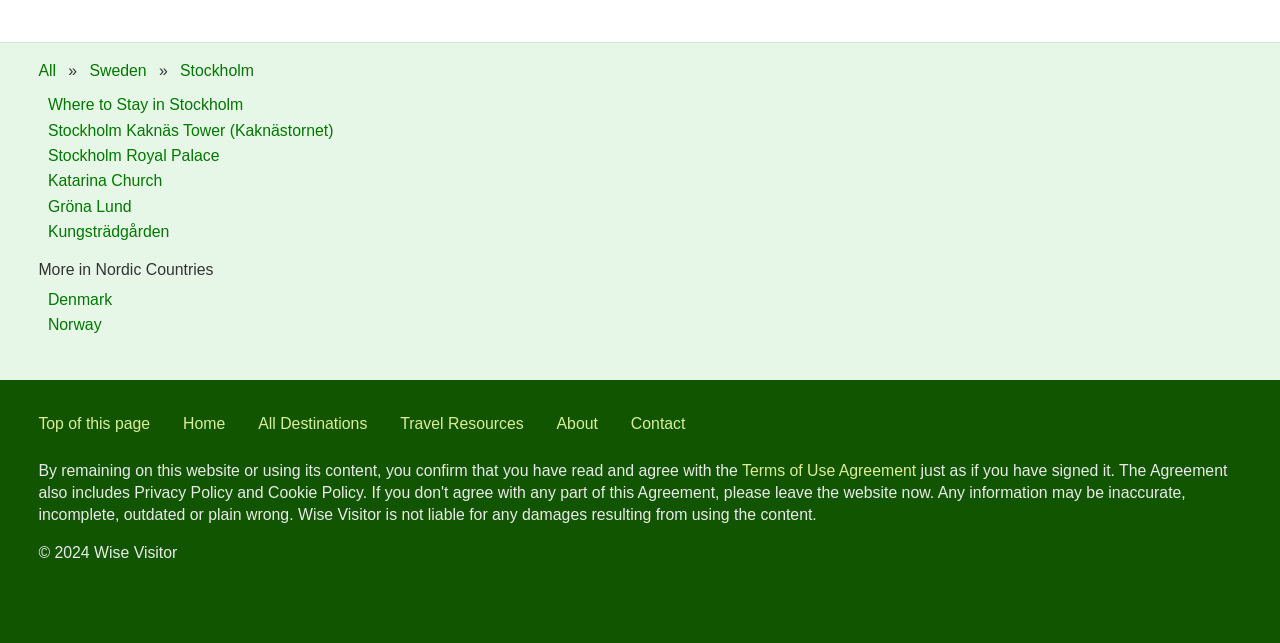How many links are there in the bottom section?
Provide a comprehensive and detailed answer to the question.

The bottom section of the webpage contains links to 'Home', 'All Destinations', 'Travel Resources', 'About', and 'Contact'. By counting these links, we can determine that there are 5 links in the bottom section.